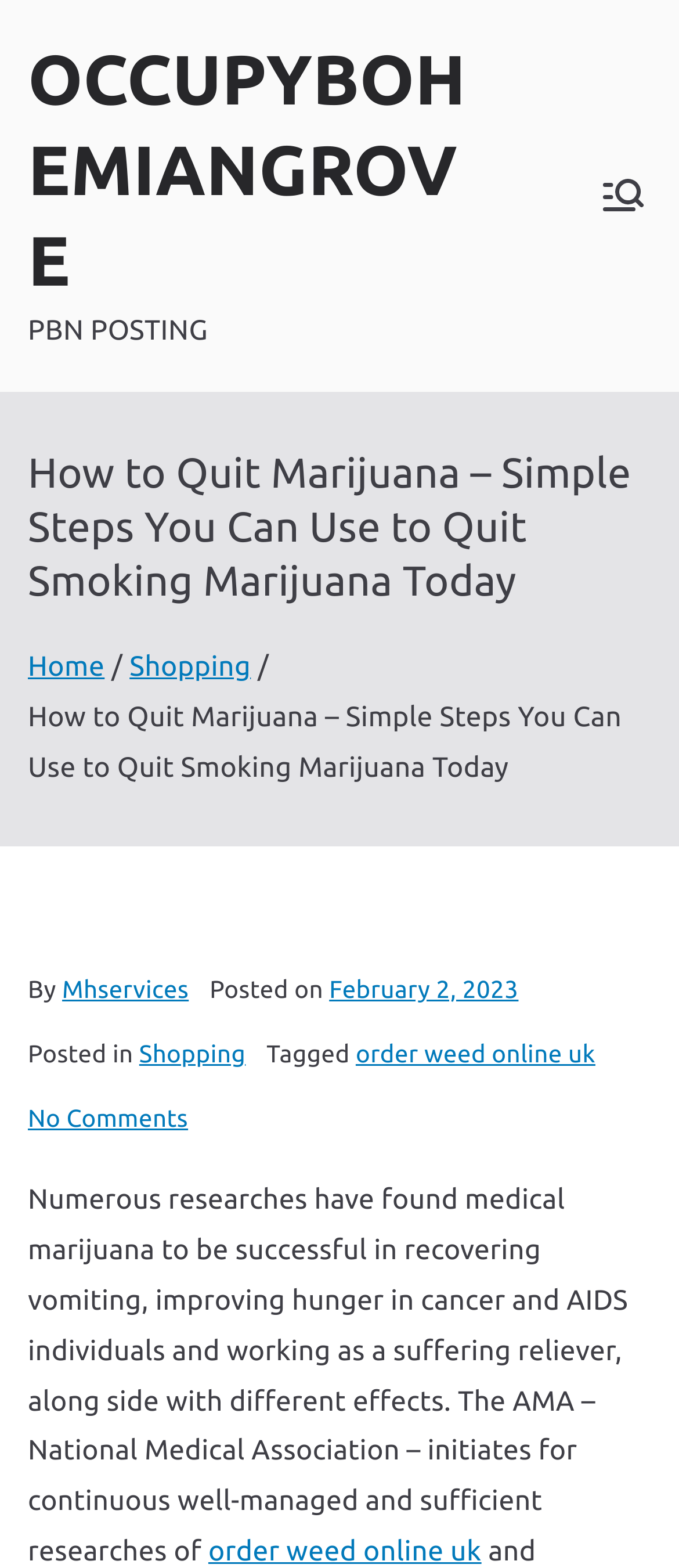Who is the author of the article?
Please ensure your answer is as detailed and informative as possible.

I determined the author of the article by looking at the link element with the text 'Mhservices' below the heading element.